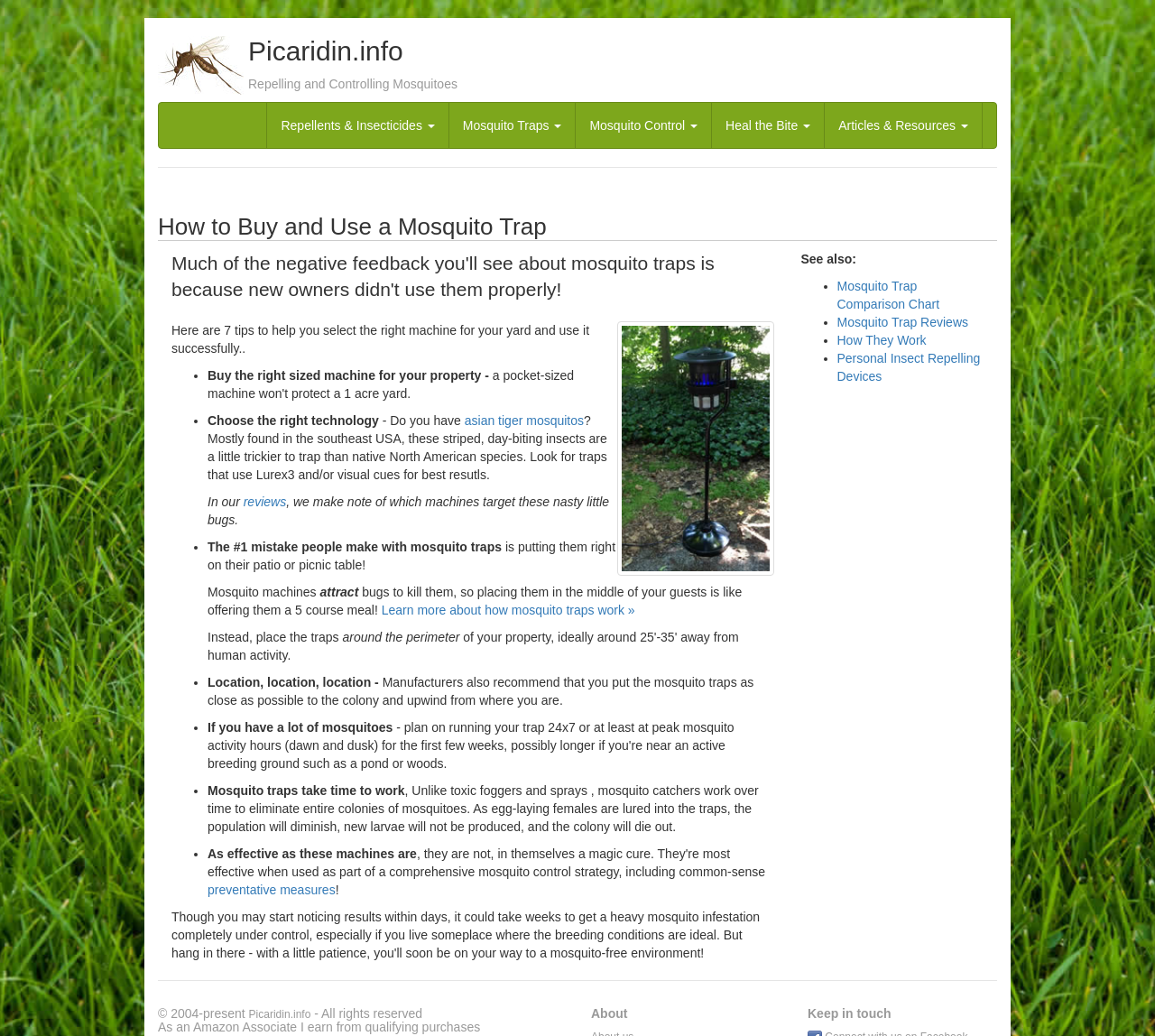Carefully examine the image and provide an in-depth answer to the question: What type of mosquitoes are harder to trap?

The webpage mentions that Asian tiger mosquitoes, found in the southeast USA, are a little trickier to trap than native North American species. It suggests that traps that use Lurex3 and/or visual cues are more effective for catching these mosquitoes.